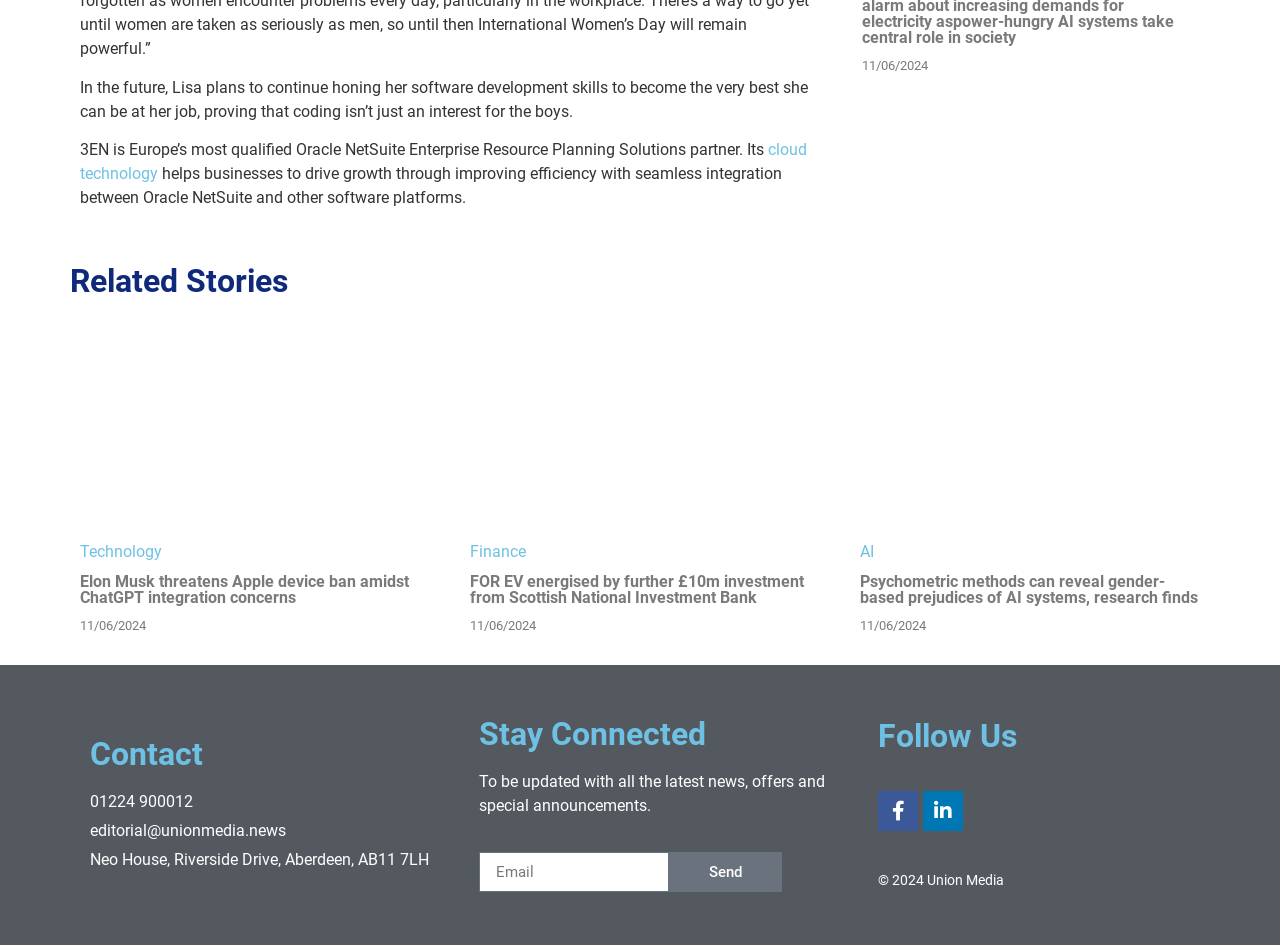Given the element description "parent_node: Email name="form_fields[email]" placeholder="Email"" in the screenshot, predict the bounding box coordinates of that UI element.

[0.374, 0.902, 0.522, 0.944]